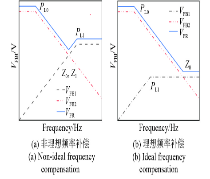What is the difference between graph (a) and graph (b)?
Using the image as a reference, deliver a detailed and thorough answer to the question.

Graph (a) illustrates non-ideal frequency compensation, showing how the regulation performance deviates from ideal behavior, whereas graph (b) represents ideal frequency compensation, demonstrating an improved response with a more stable output voltage relative to frequency.